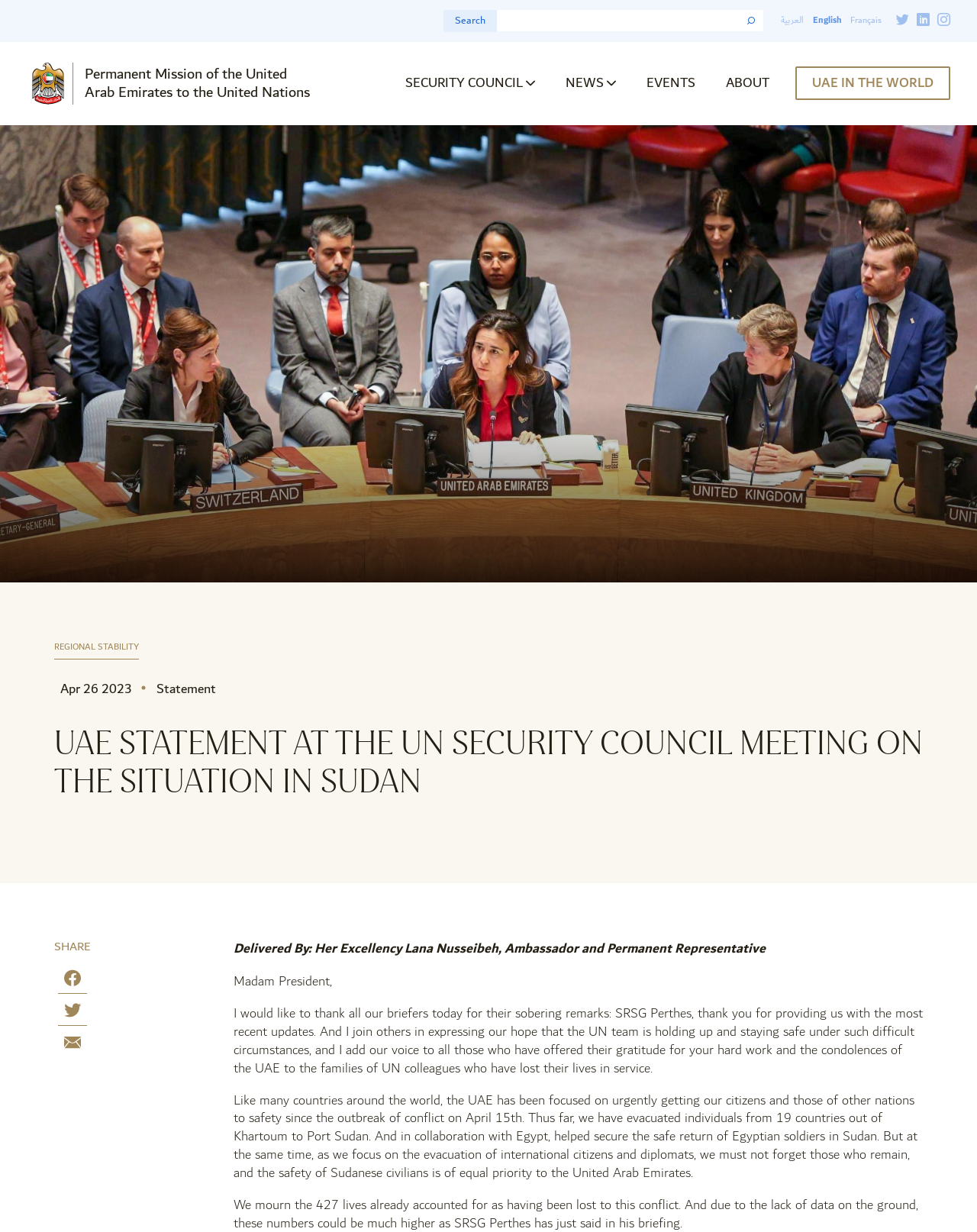Pinpoint the bounding box coordinates of the element that must be clicked to accomplish the following instruction: "Switch to Arabic language". The coordinates should be in the format of four float numbers between 0 and 1, i.e., [left, top, right, bottom].

[0.799, 0.011, 0.823, 0.022]